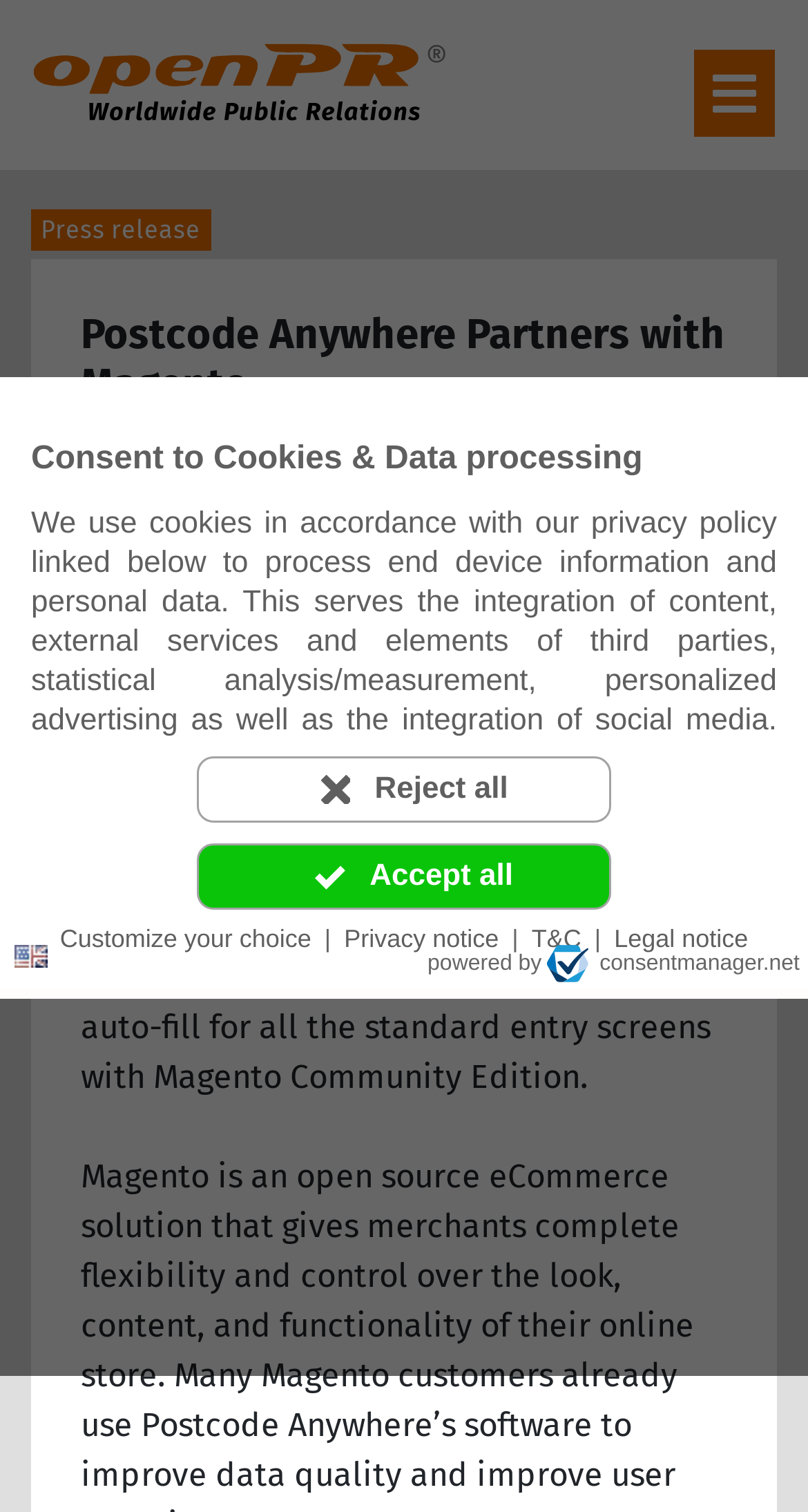What is the purpose of Postcode Anywhere's address validation?
Please utilize the information in the image to give a detailed response to the question.

The purpose of Postcode Anywhere's address validation is to provide address auto-fill for users, making it easier for them to enter their addresses accurately and efficiently.